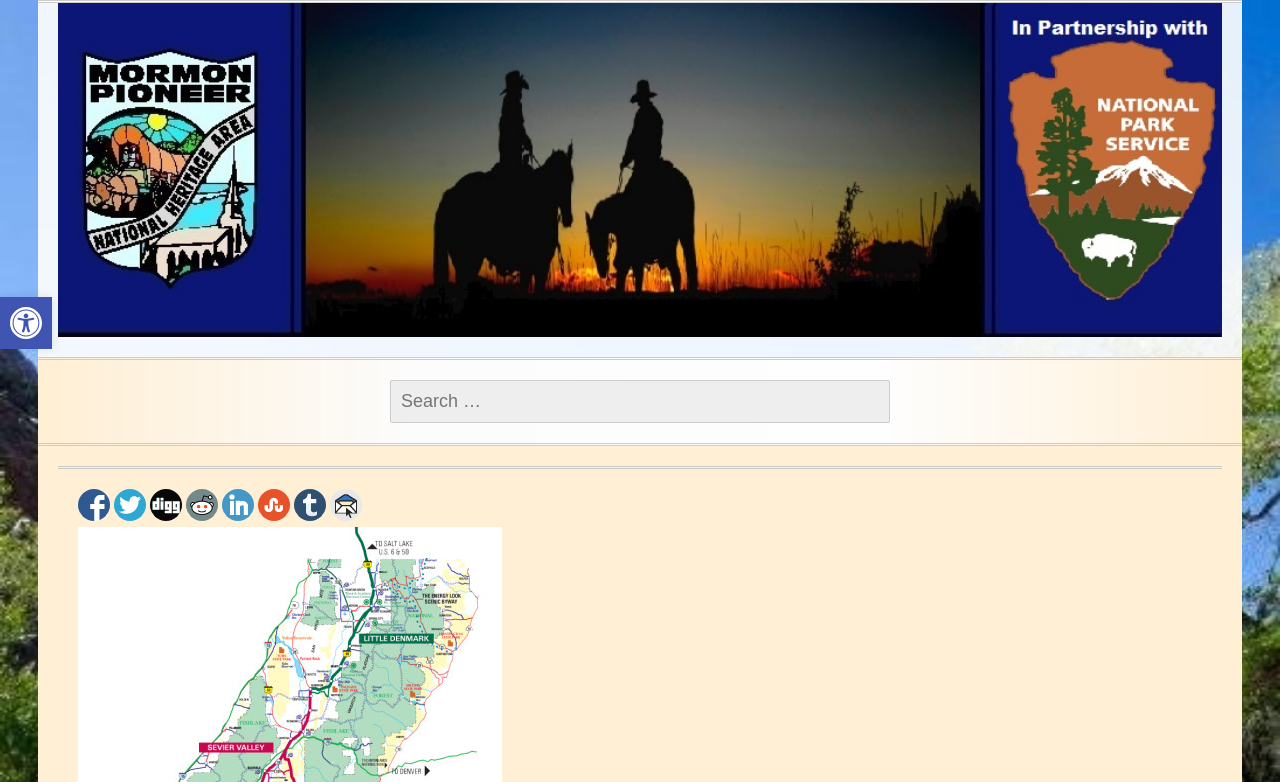Please specify the bounding box coordinates of the clickable region necessary for completing the following instruction: "Search for something". The coordinates must consist of four float numbers between 0 and 1, i.e., [left, top, right, bottom].

[0.305, 0.486, 0.695, 0.541]